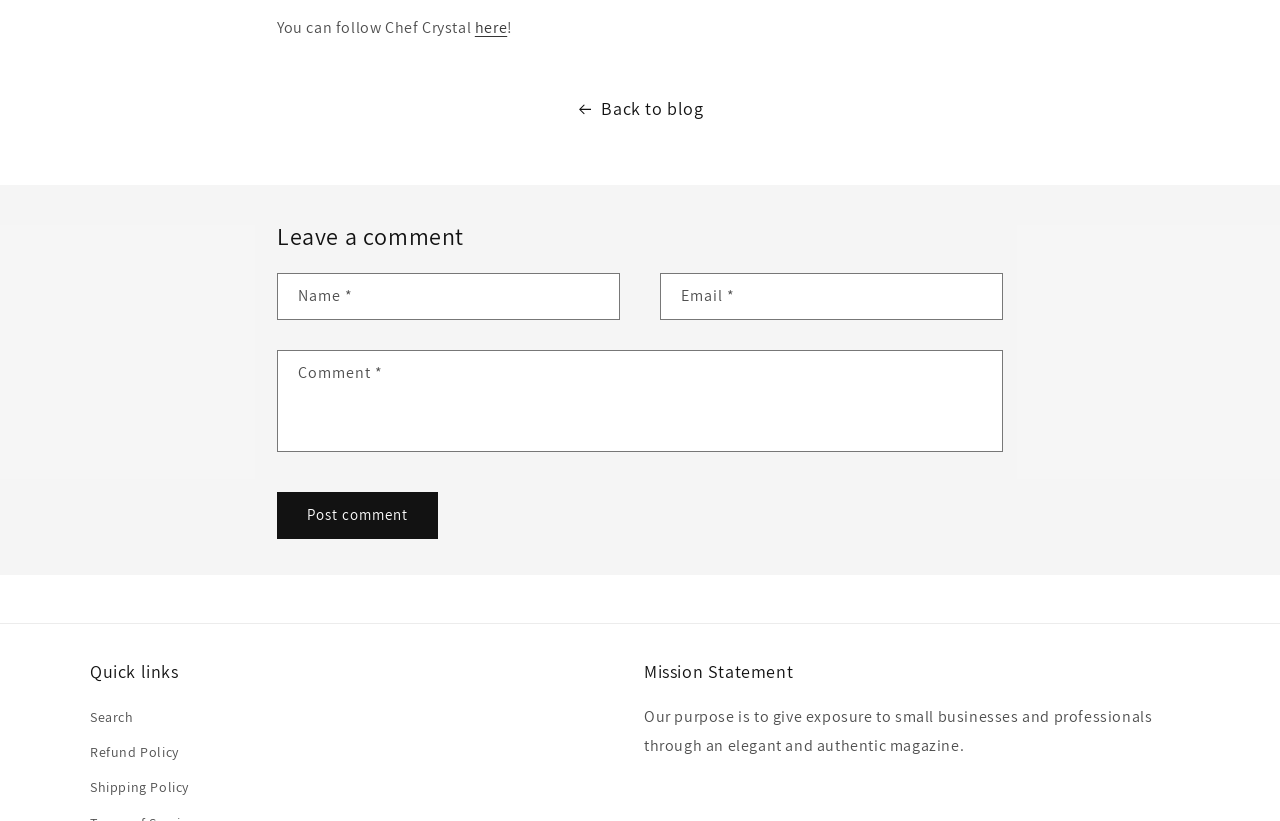Please identify the bounding box coordinates of the element on the webpage that should be clicked to follow this instruction: "Go back to blog". The bounding box coordinates should be given as four float numbers between 0 and 1, formatted as [left, top, right, bottom].

[0.0, 0.113, 1.0, 0.153]